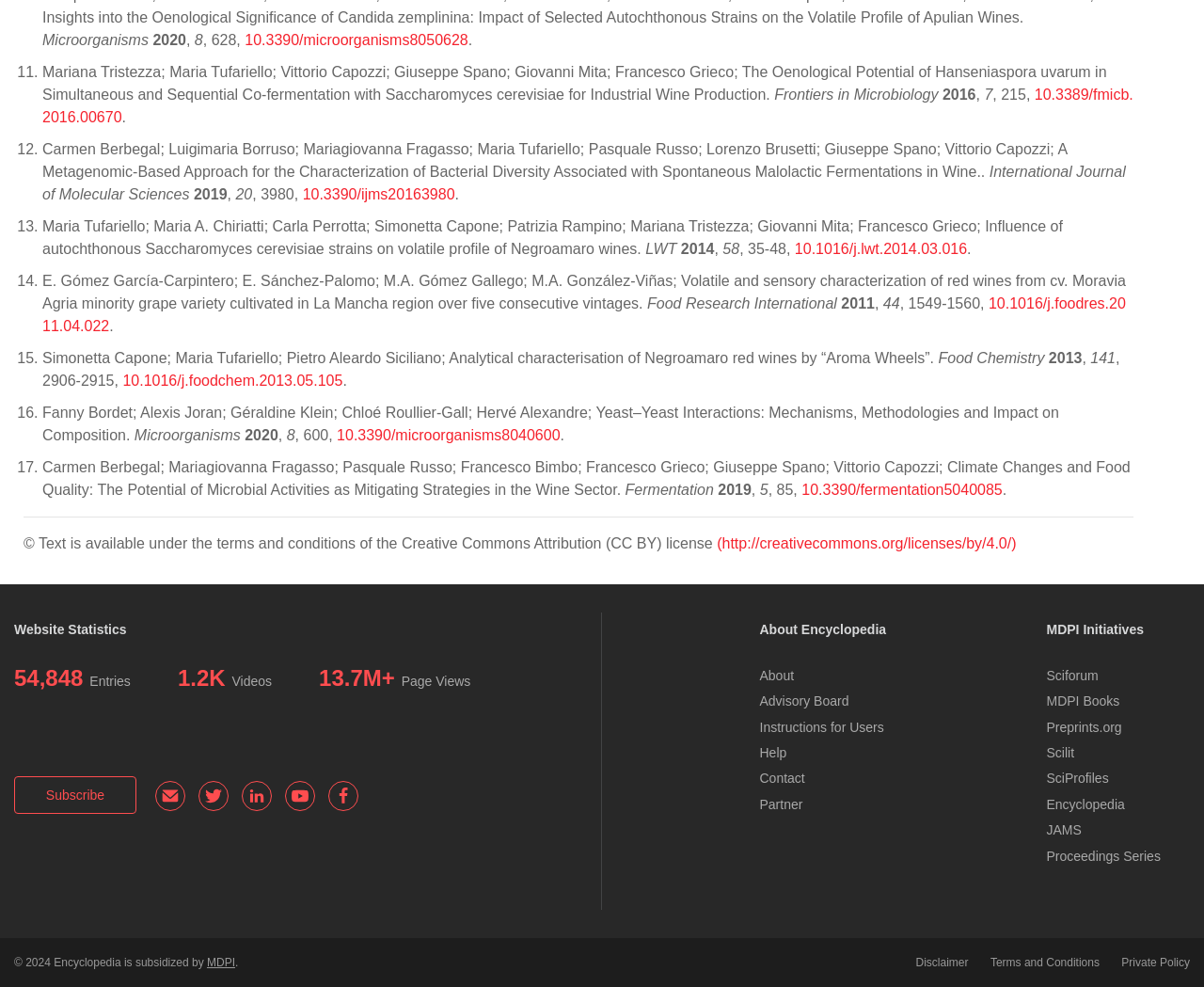Can you show the bounding box coordinates of the region to click on to complete the task described in the instruction: "Click on the 'Order Now' button"?

None